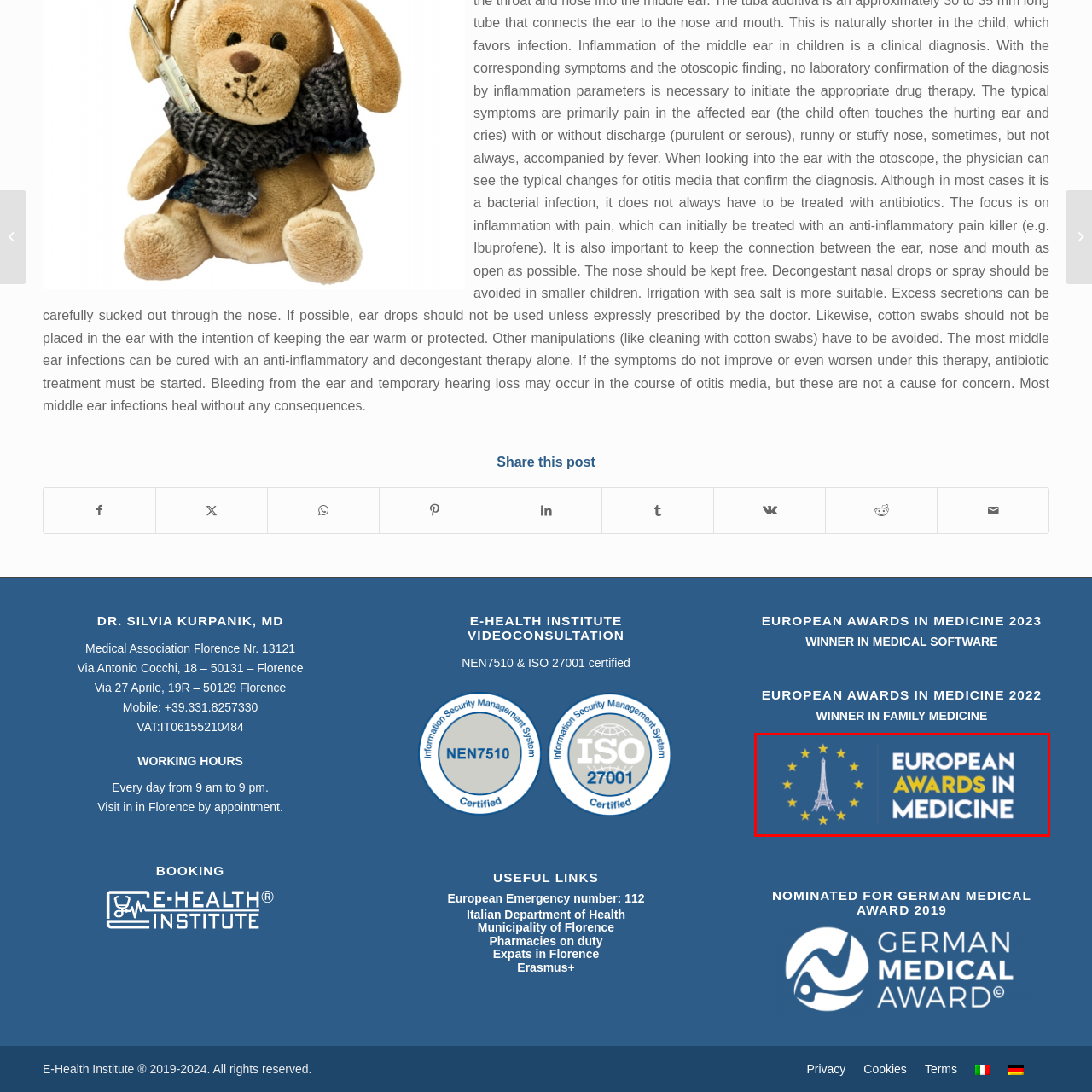Offer an in-depth description of the picture located within the red frame.

The image features the logo for the "European Awards in Medicine," prominently displayed against a blue background. Surrounding the logo are yellow stars, symbolizing the European Union. Central to the design is an illustration of the Eiffel Tower, further emphasizing the European theme. The text "EUROPEAN AWARDS IN MEDICINE" is rendered in a bold and modern font, with "EUROPEAN" and "MEDICINE" appearing in white, while "AWARDS IN" is highlighted in a vibrant yellow, drawing attention to the significance of the event. This logo likely represents a prestigious awards ceremony recognizing excellence in the medical field across Europe.